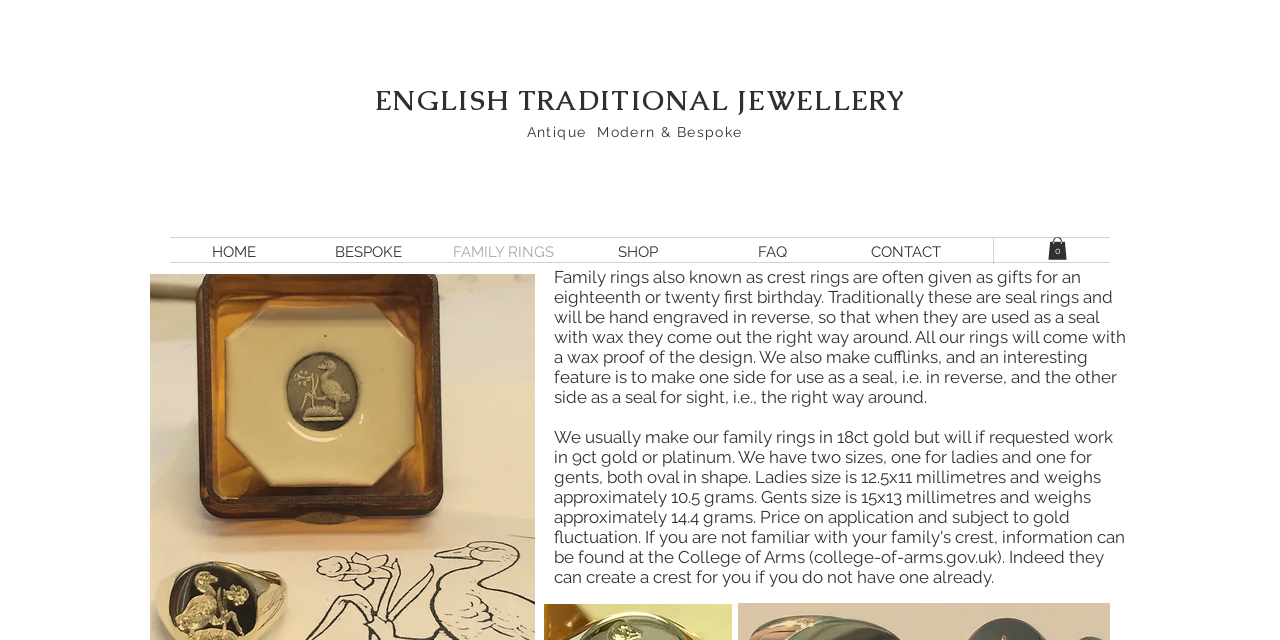Write a detailed summary of the webpage, including text, images, and layout.

The webpage is about family rings, specifically showcasing English traditional jewelry. At the top, there is a prominent heading "ENGLISH TRADITIONAL JEWELLERY" with a link to the same title. Below this heading, there is a link "Antique Modern & Bespoke" which is positioned slightly to the right.

On the left side of the page, there is a navigation menu labeled "Site" with six links: "HOME", "BESPOKE", "FAMILY RINGS", "SHOP", "FAQ", and "CONTACT". These links are arranged horizontally, with "HOME" on the left and "CONTACT" on the right.

On the top-right corner, there is a button labeled "Cart with 0 items" with an accompanying SVG icon. Below the navigation menu, there is a large block of text that explains the significance and features of family rings, also known as crest rings. This text is positioned in the middle of the page and takes up a significant amount of space. It describes how these rings are often given as gifts, traditionally hand-engraved, and come with a wax proof of the design. The text also mentions that the website makes cufflinks with an interesting feature of having one side for use as a seal and the other side as a seal for sight.